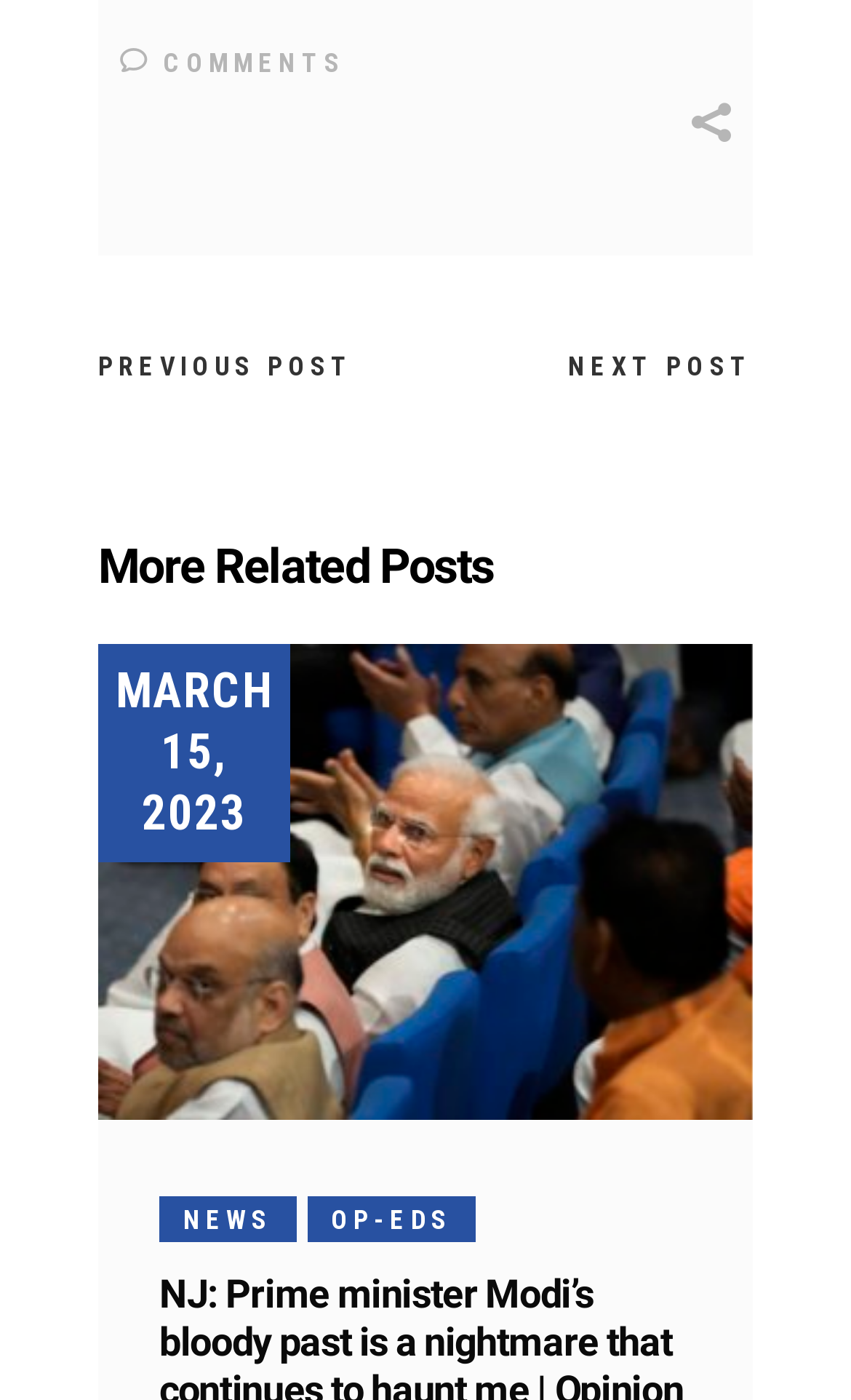Please find the bounding box coordinates for the clickable element needed to perform this instruction: "Read more related posts".

[0.115, 0.384, 0.885, 0.426]